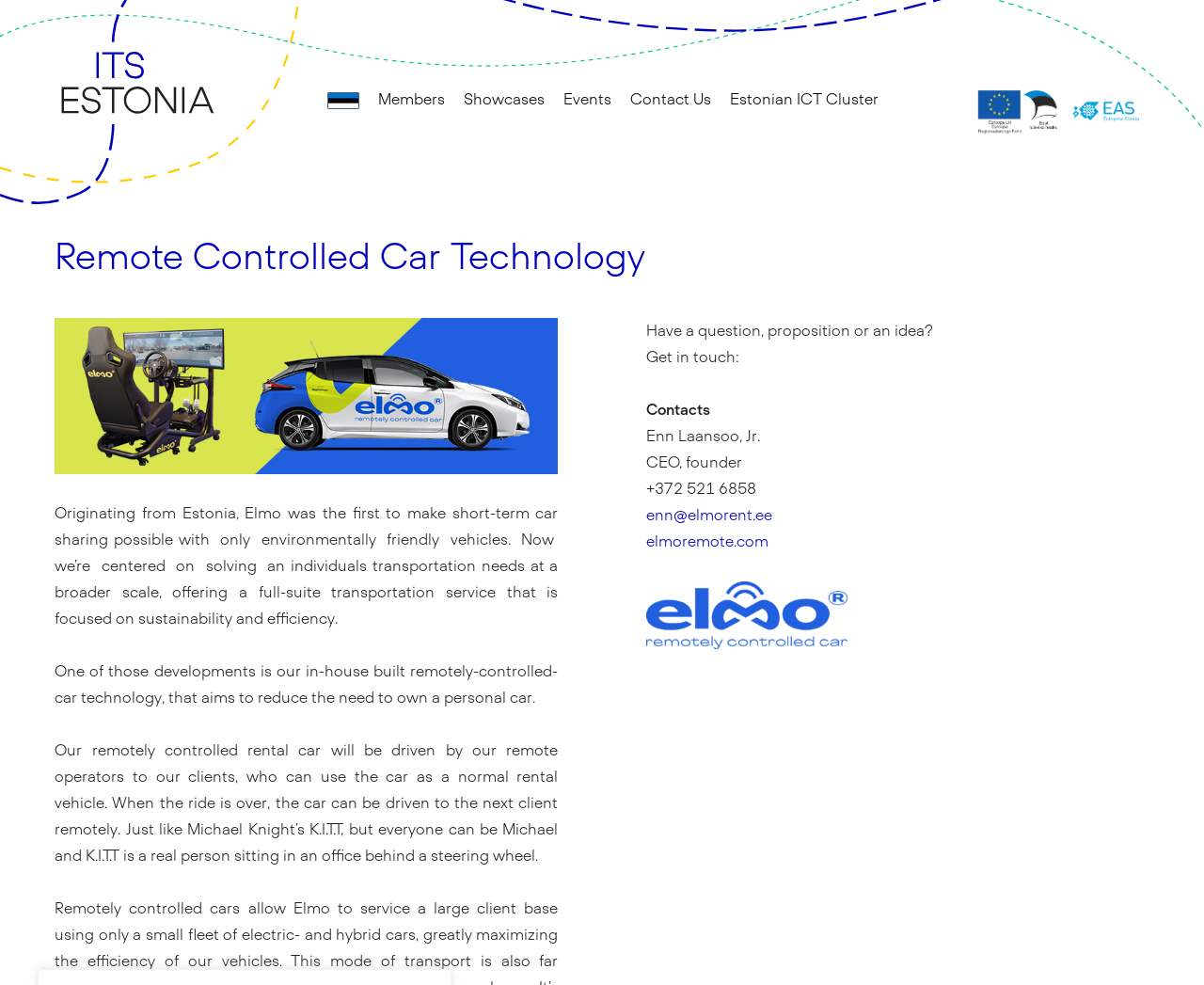Please identify the bounding box coordinates of the region to click in order to complete the given instruction: "Explore Members section". The coordinates should be four float numbers between 0 and 1, i.e., [left, top, right, bottom].

[0.314, 0.094, 0.37, 0.109]